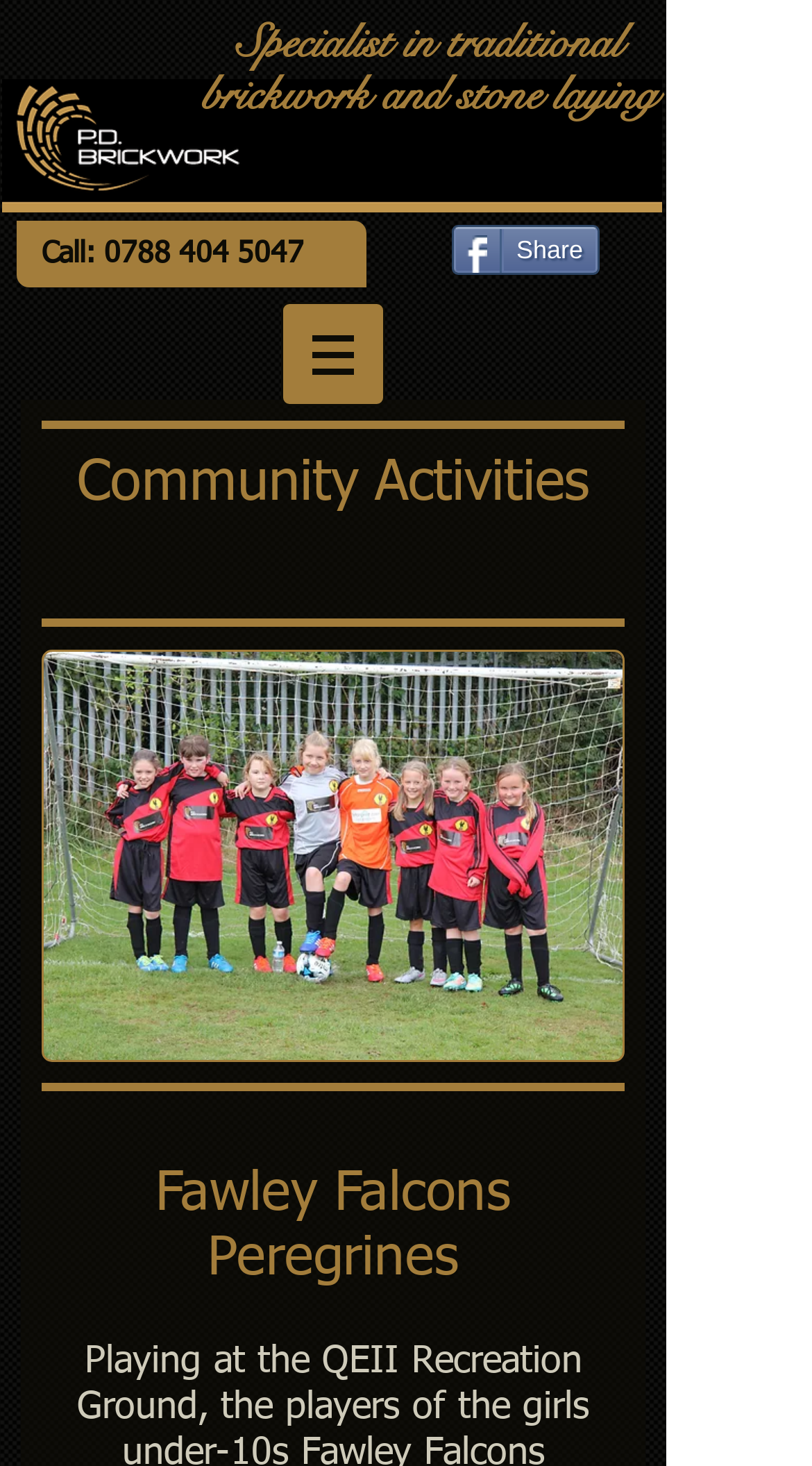Articulate a complete and detailed caption of the webpage elements.

The webpage is about Community Activities related to pdbrickwork. At the top-left corner, there is a logo image "Letter head pd.png". Below the logo, a heading "Specialist in traditional brickwork and stone laying" is prominently displayed. 

To the right of the logo, there is a heading "Call: 0788 404 5047" with a link to the phone number. 

In the middle of the page, there is a button "Share" and a navigation menu "Site" with a dropdown button. The dropdown button has a small icon and is not expanded by default. 

Below the navigation menu, a heading "Community Activities" is displayed. At the bottom of the page, there is a paragraph of text "Fawley Falcons Peregrines".